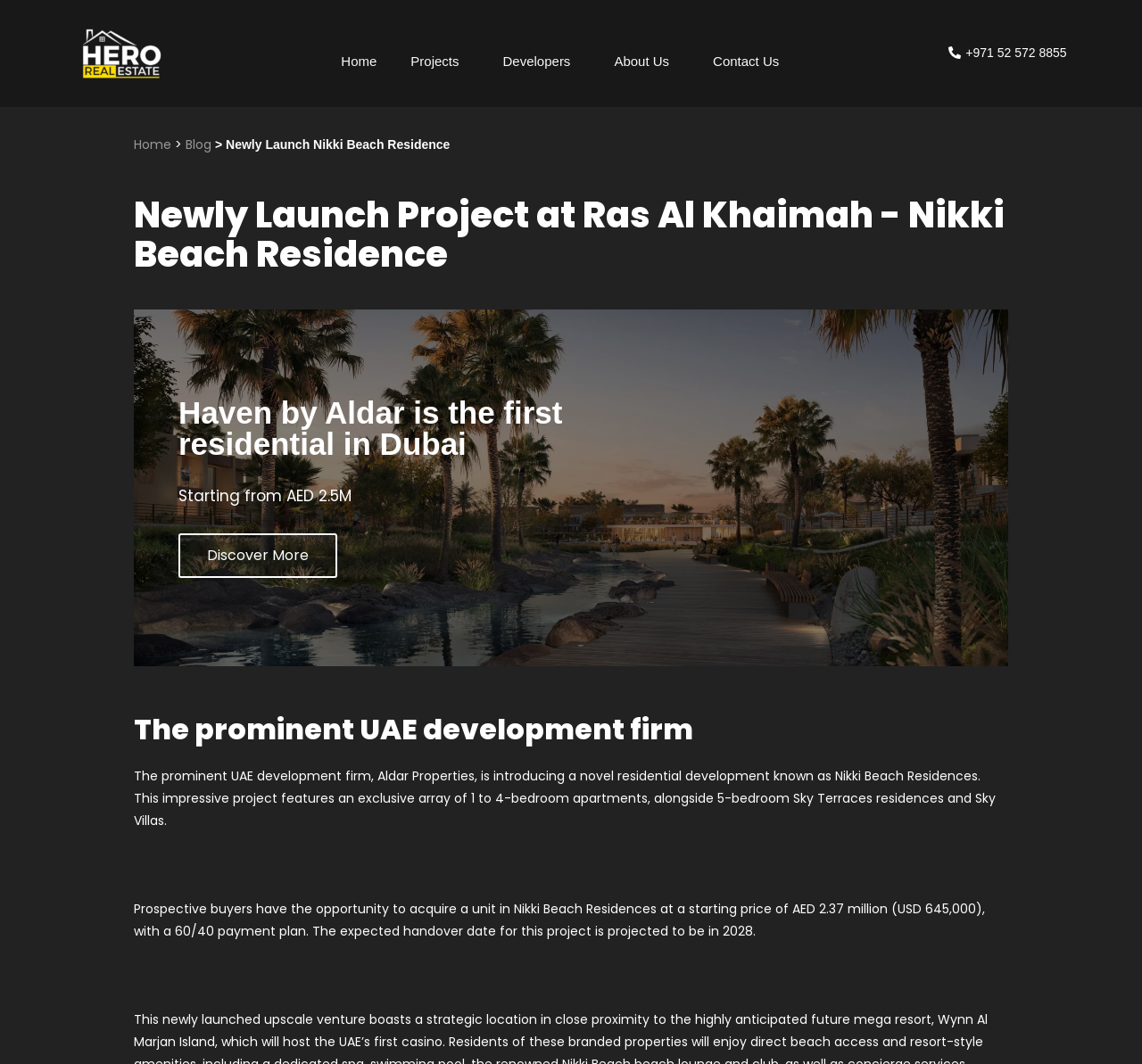Locate the bounding box coordinates of the clickable area needed to fulfill the instruction: "Click on Developers".

[0.435, 0.039, 0.514, 0.076]